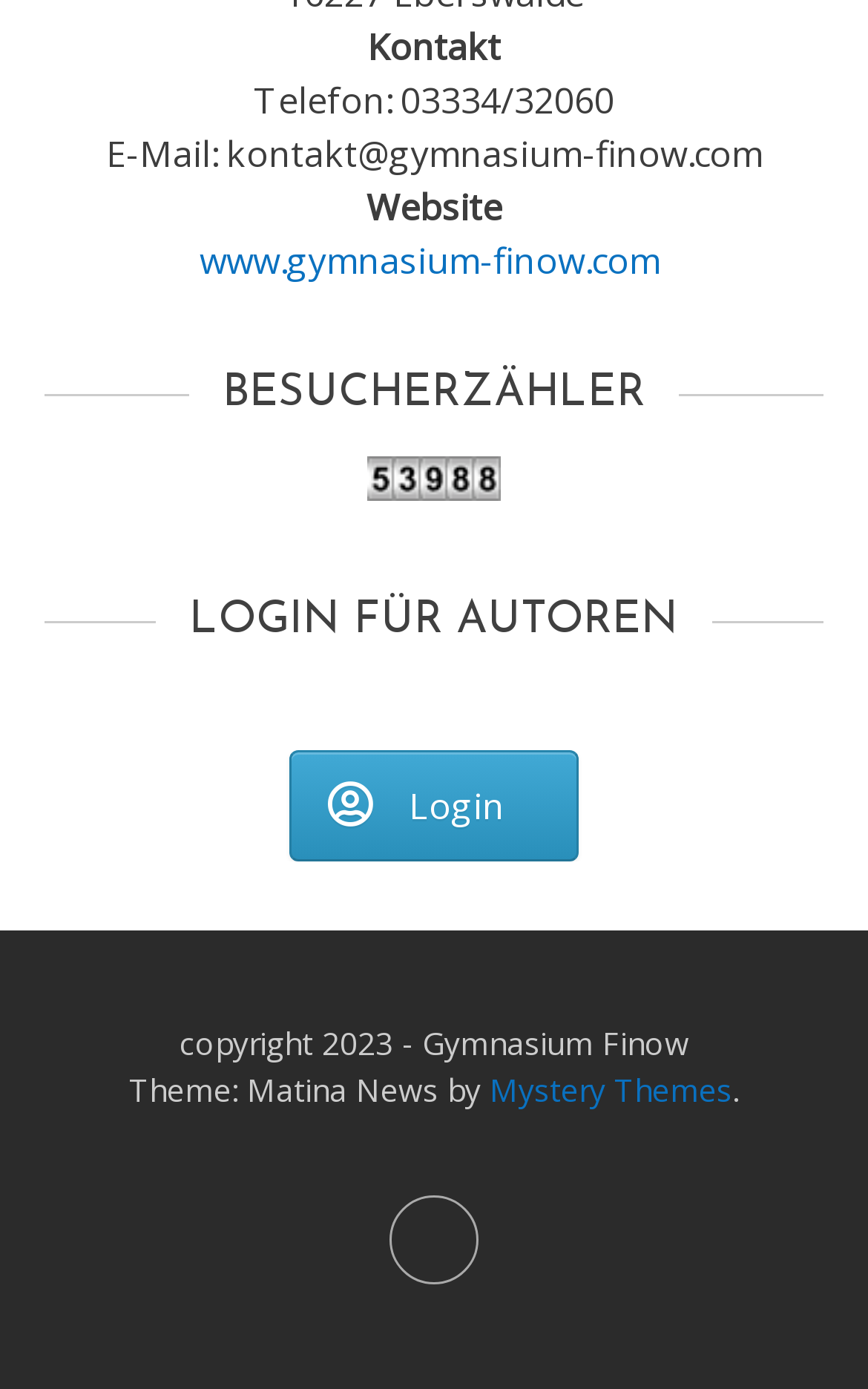For the following element description, predict the bounding box coordinates in the format (top-left x, top-left y, bottom-right x, bottom-right y). All values should be floating point numbers between 0 and 1. Description: Login

[0.333, 0.54, 0.667, 0.62]